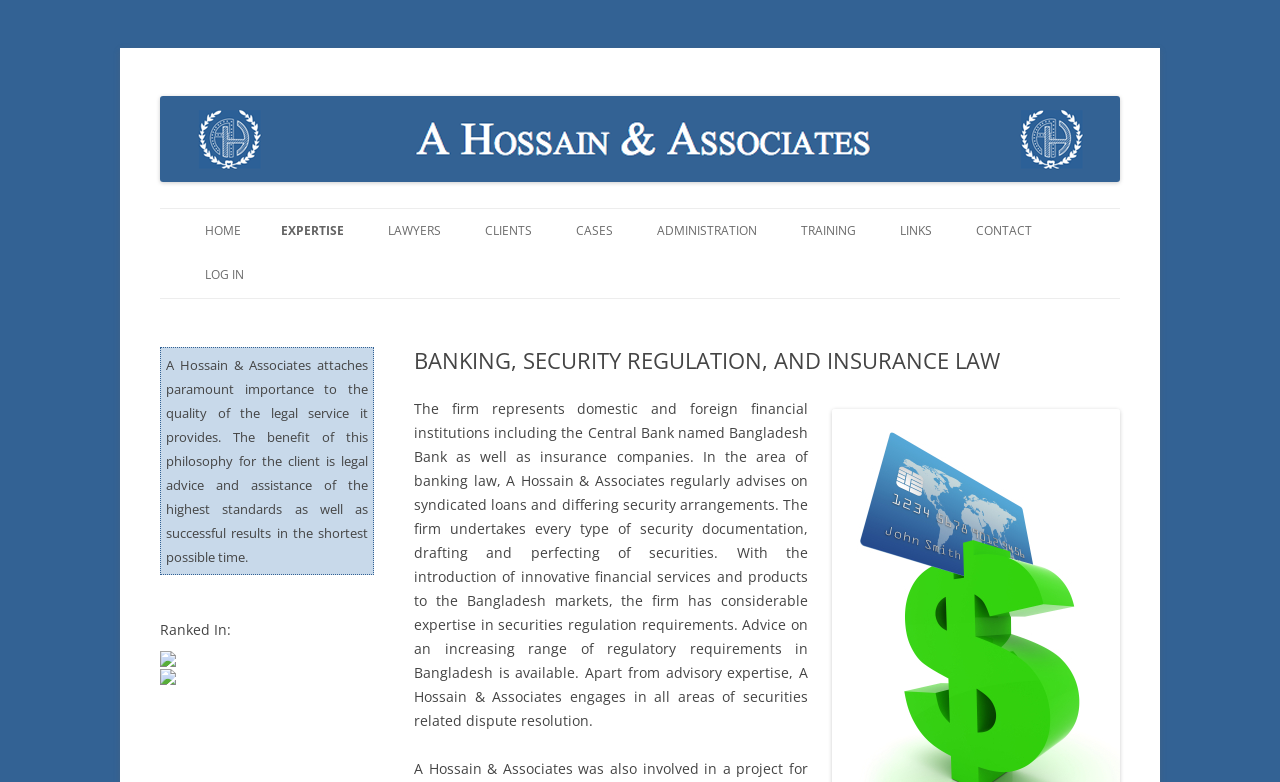Given the element description Administration, specify the bounding box coordinates of the corresponding UI element in the format (top-left x, top-left y, bottom-right x, bottom-right y). All values must be between 0 and 1.

[0.513, 0.267, 0.591, 0.324]